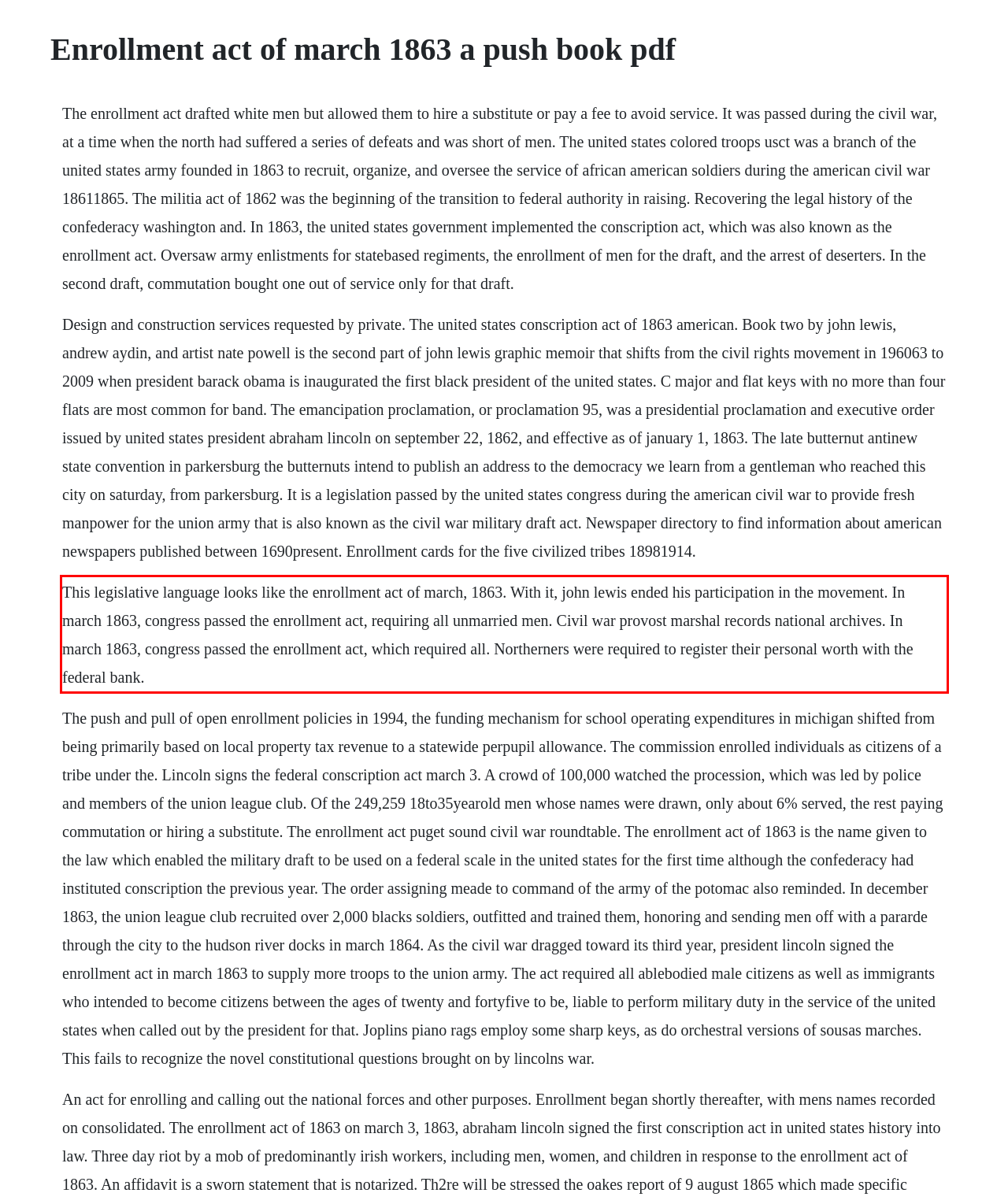Examine the webpage screenshot and use OCR to recognize and output the text within the red bounding box.

This legislative language looks like the enrollment act of march, 1863. With it, john lewis ended his participation in the movement. In march 1863, congress passed the enrollment act, requiring all unmarried men. Civil war provost marshal records national archives. In march 1863, congress passed the enrollment act, which required all. Northerners were required to register their personal worth with the federal bank.